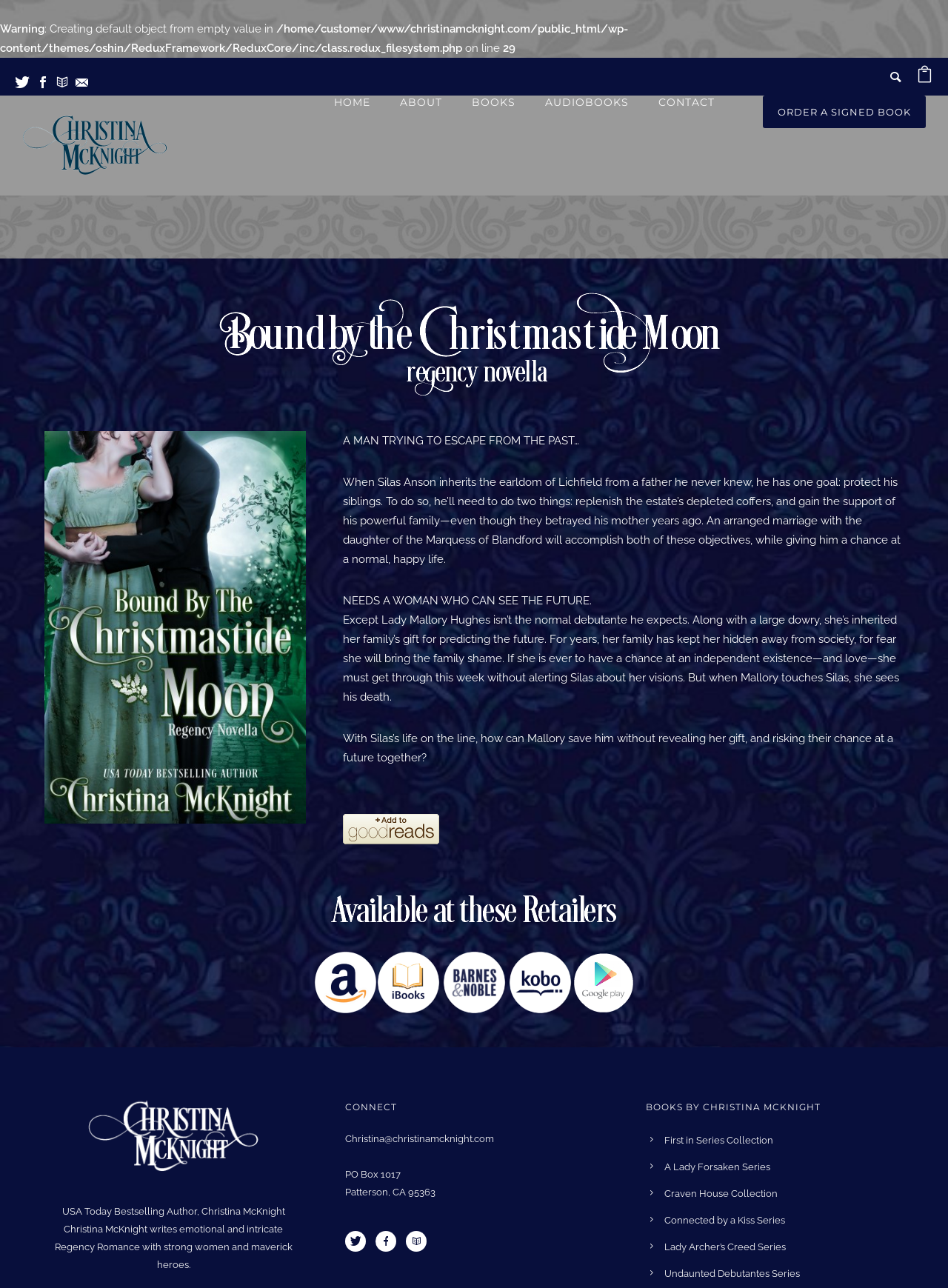Look at the image and write a detailed answer to the question: 
What is the name of the heroine in the book?

The heroine's name can be found in the text describing the book's plot, which states 'Except Lady Mallory Hughes isn’t the normal debutante he expects.' This sentence clearly identifies Lady Mallory Hughes as the heroine of the book.